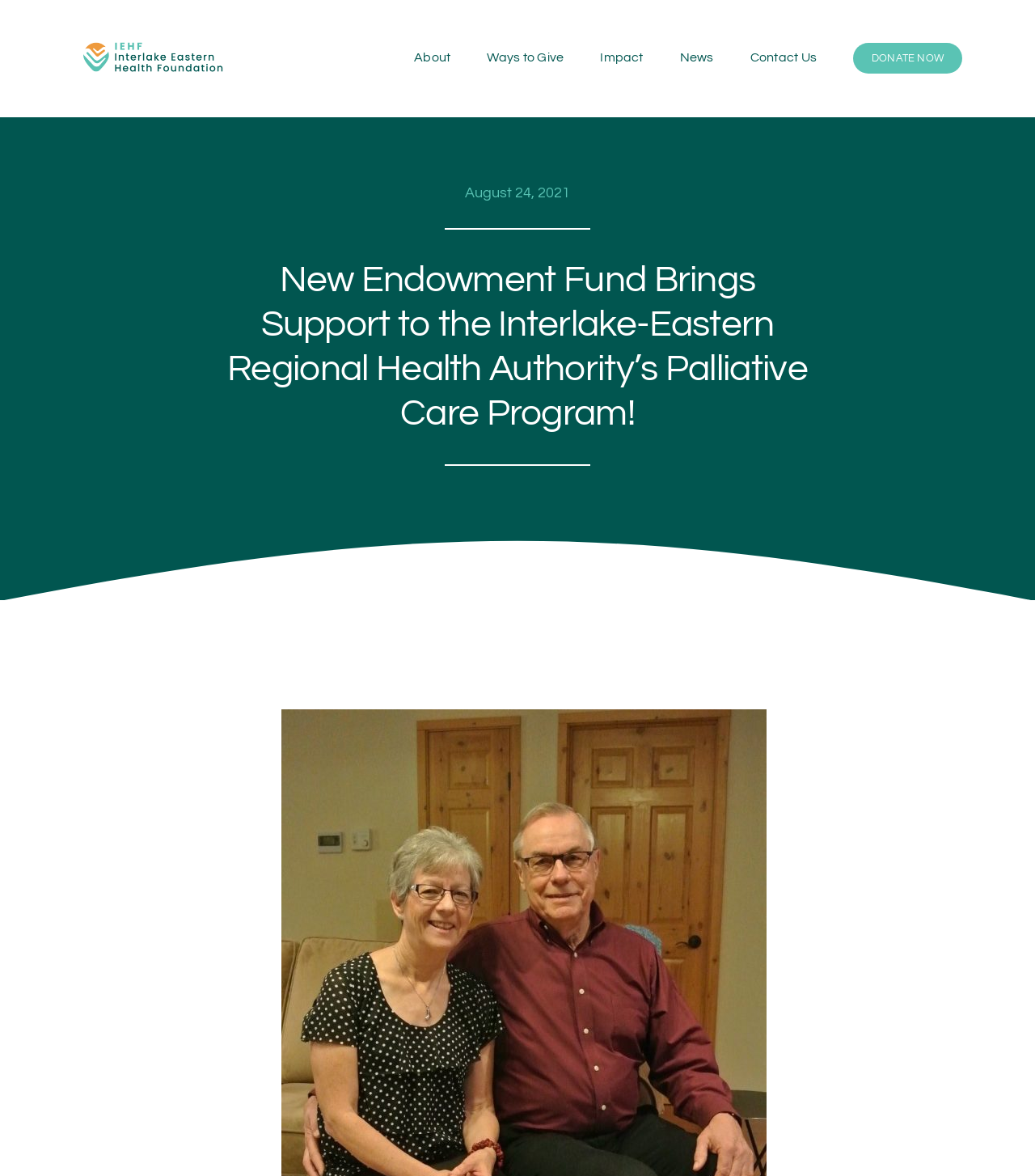Identify the bounding box coordinates of the region that should be clicked to execute the following instruction: "Click on Pizza Ovens".

None